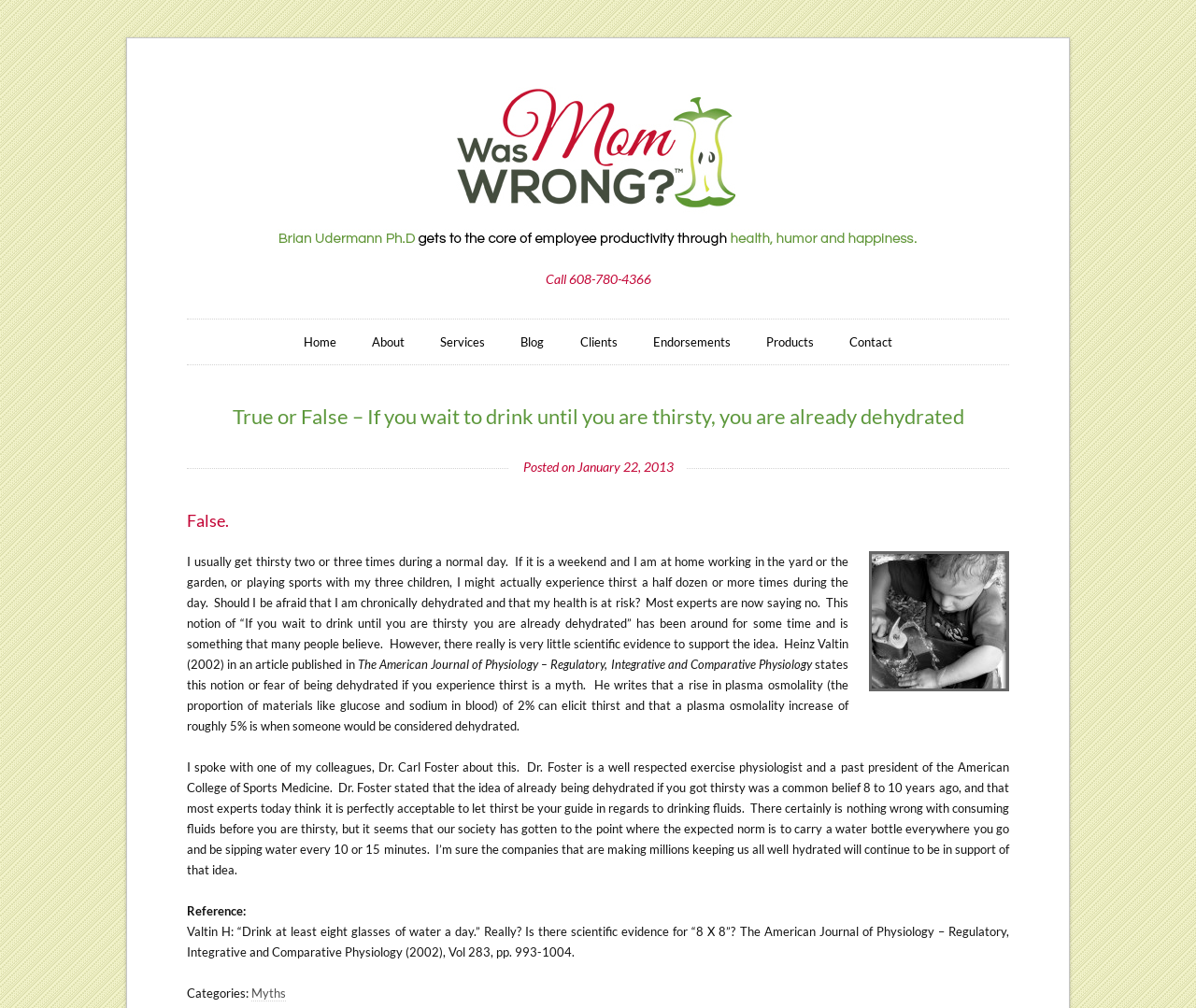Who is the author of the article?
Please use the image to deliver a detailed and complete answer.

I looked at the entire webpage and did not find any information about the author of the article.